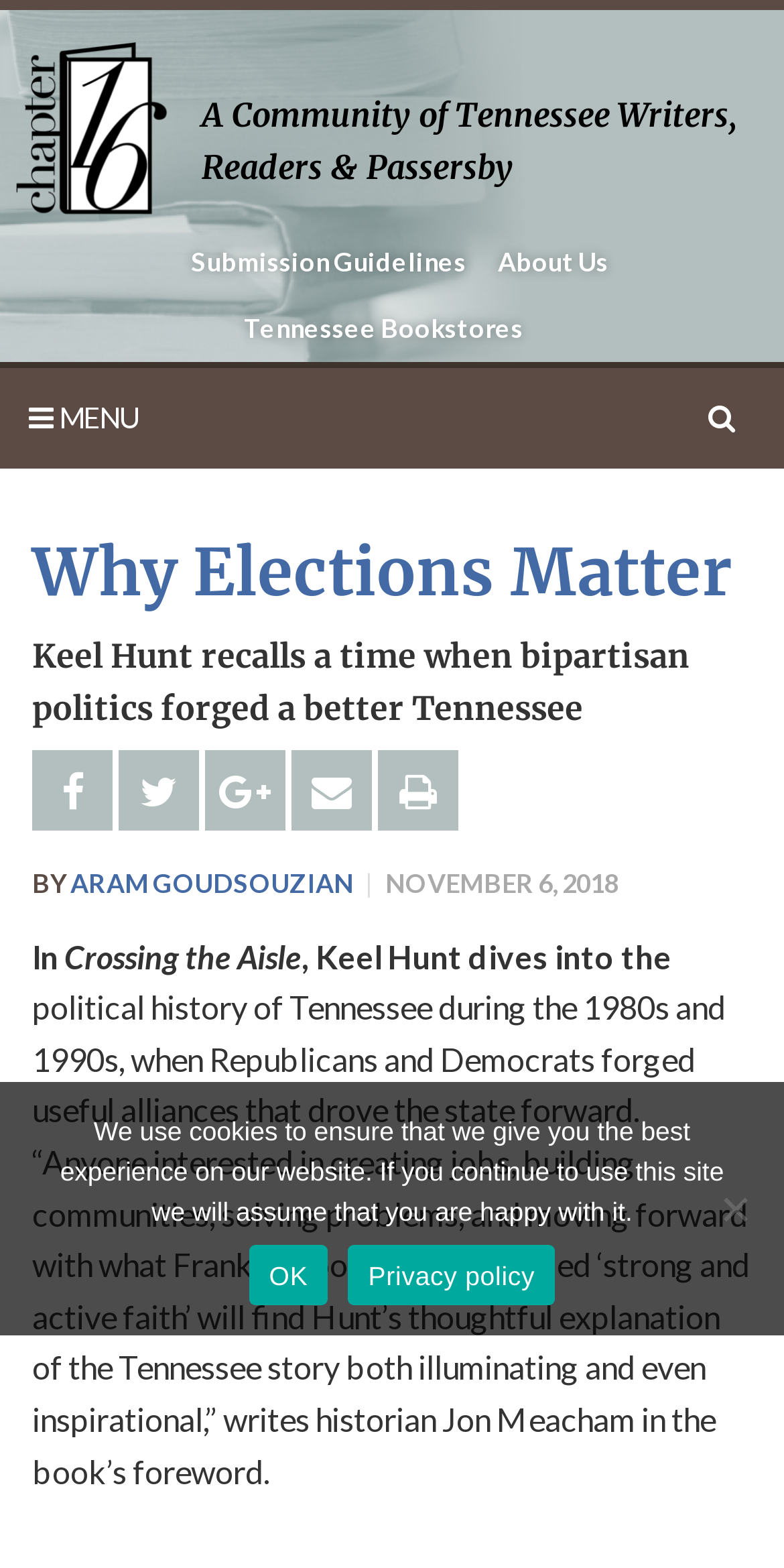Locate and provide the bounding box coordinates for the HTML element that matches this description: "title="Tweet"".

[0.151, 0.479, 0.254, 0.53]